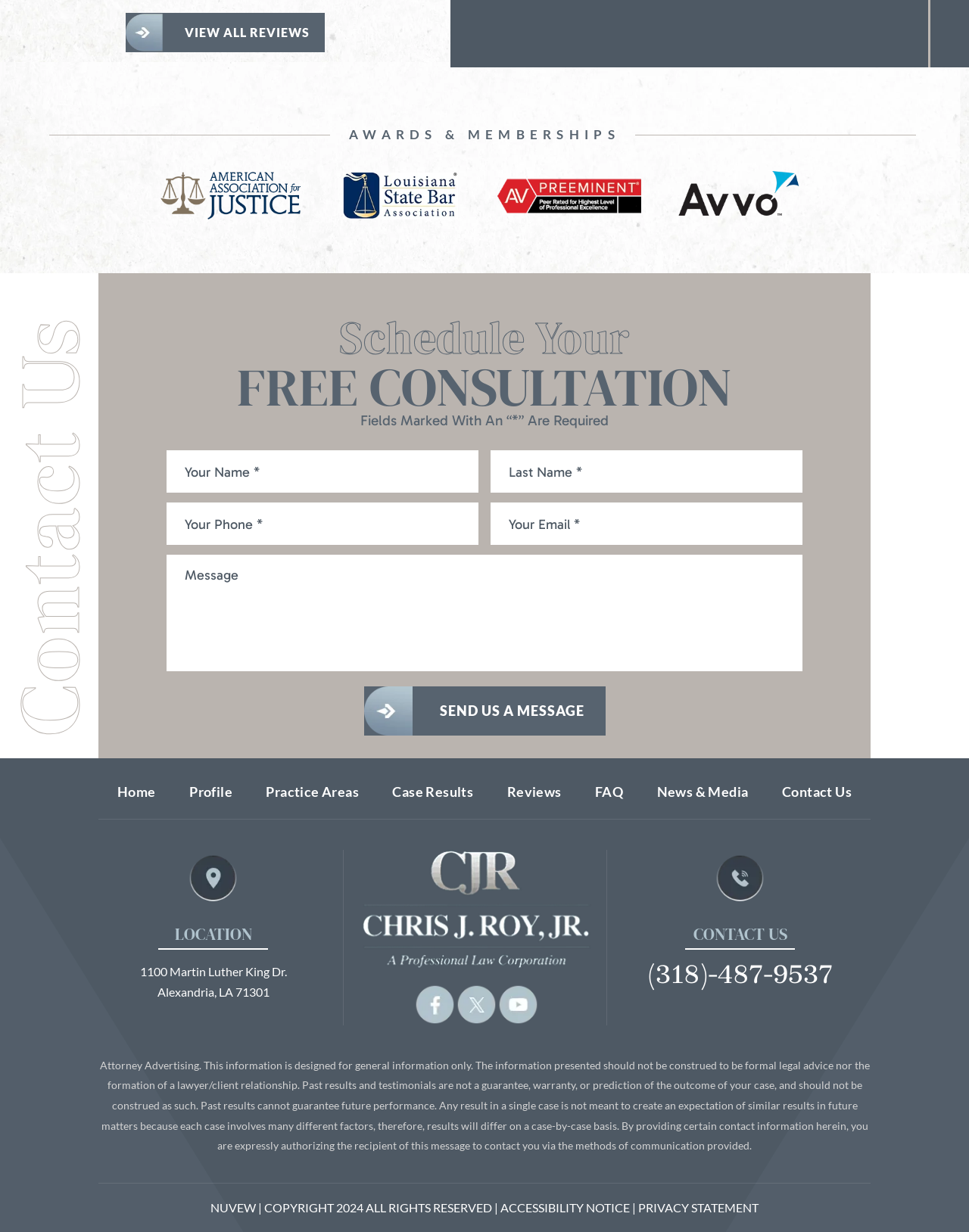Refer to the image and provide an in-depth answer to the question: 
What is the purpose of the 'Schedule Your FREE CONSULTATION' section?

Based on the webpage, the 'Schedule Your FREE CONSULTATION' section is likely used to schedule a consultation with the law firm. This is inferred from the presence of text fields and a 'Send Us A Message' button, which suggests that users can input their information to request a consultation.